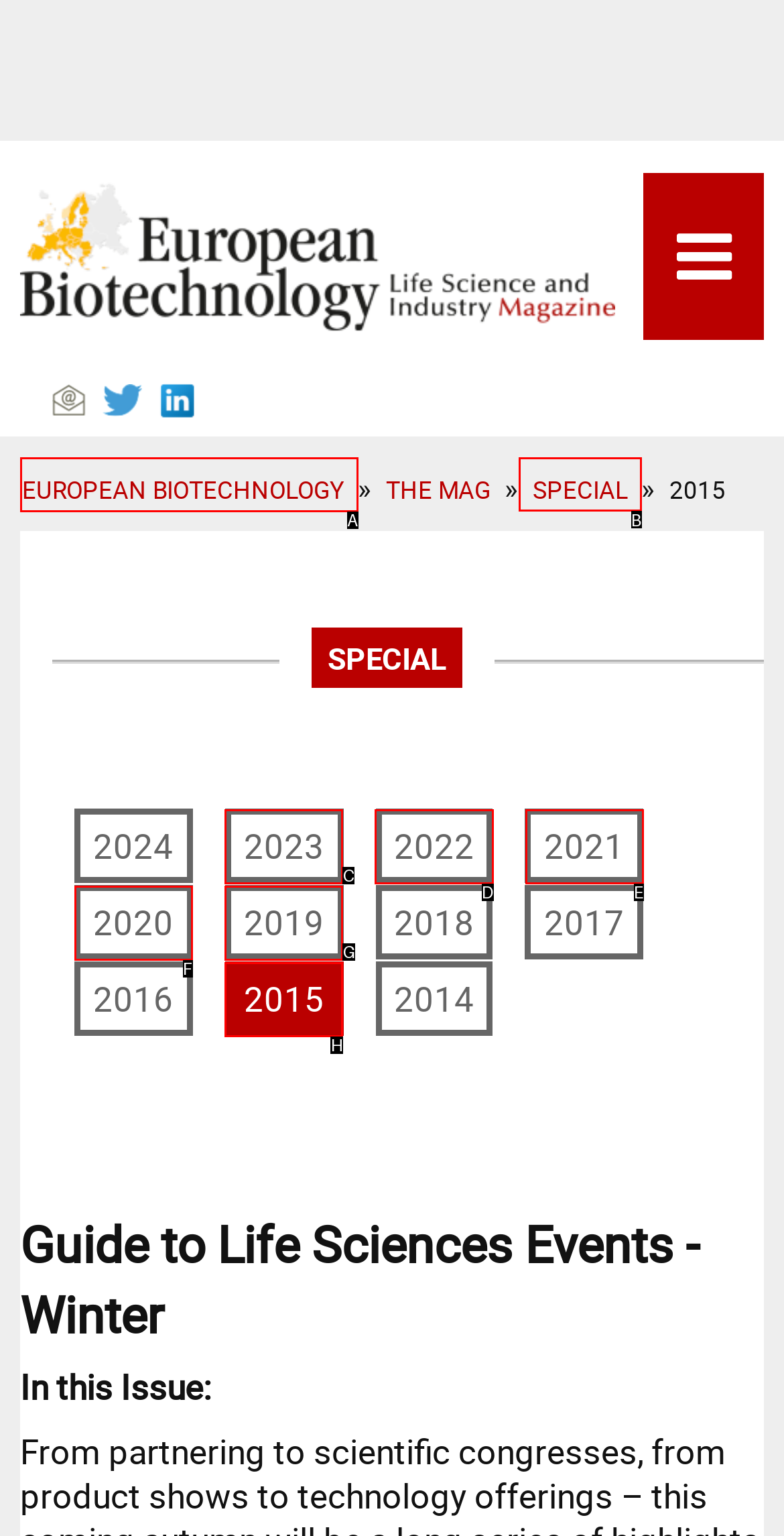Identify the appropriate choice to fulfill this task: go to the SPECIAL page
Respond with the letter corresponding to the correct option.

B